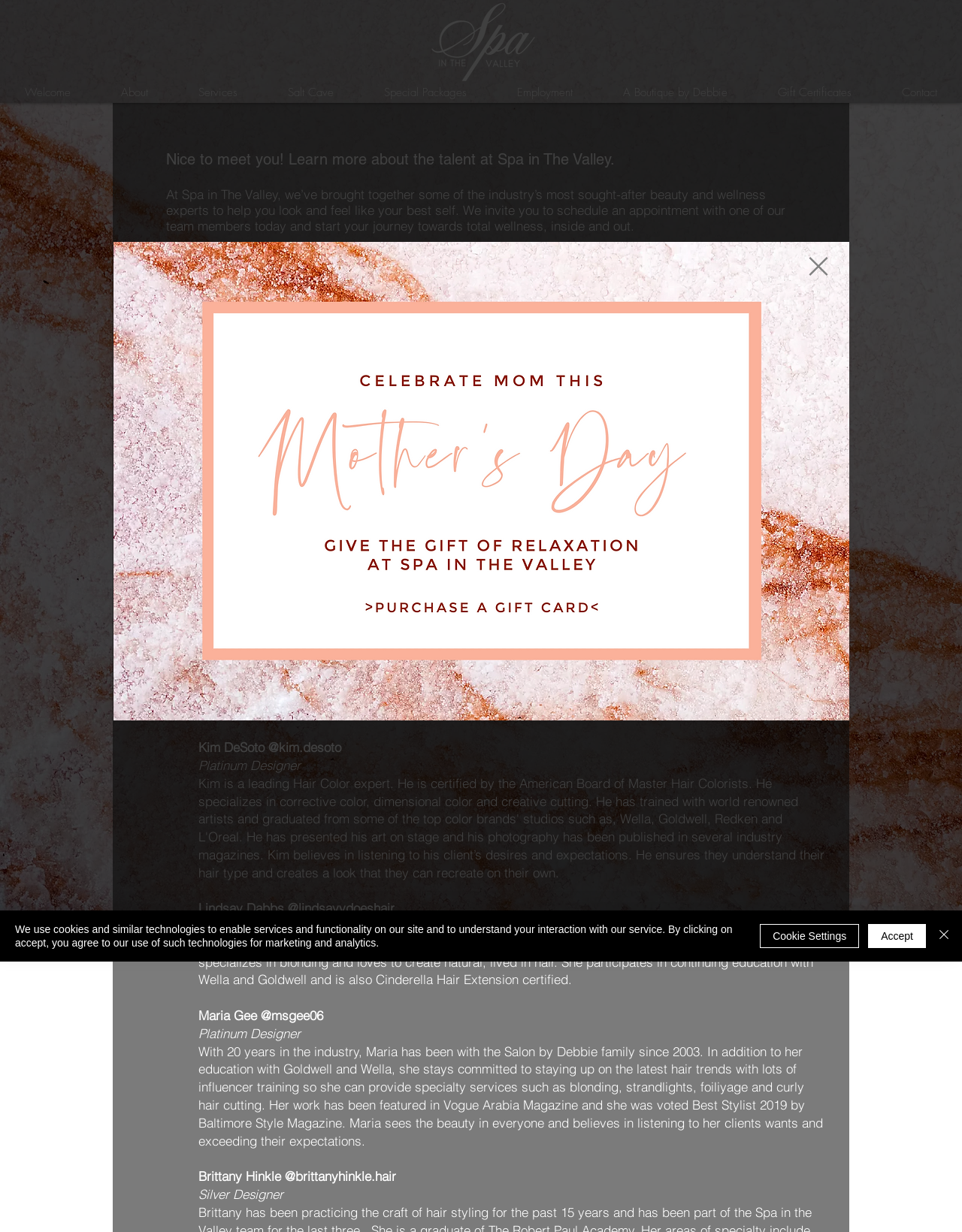Locate the bounding box coordinates of the element that needs to be clicked to carry out the instruction: "Click the 'Gift Certificates' link". The coordinates should be given as four float numbers ranging from 0 to 1, i.e., [left, top, right, bottom].

[0.782, 0.067, 0.911, 0.084]